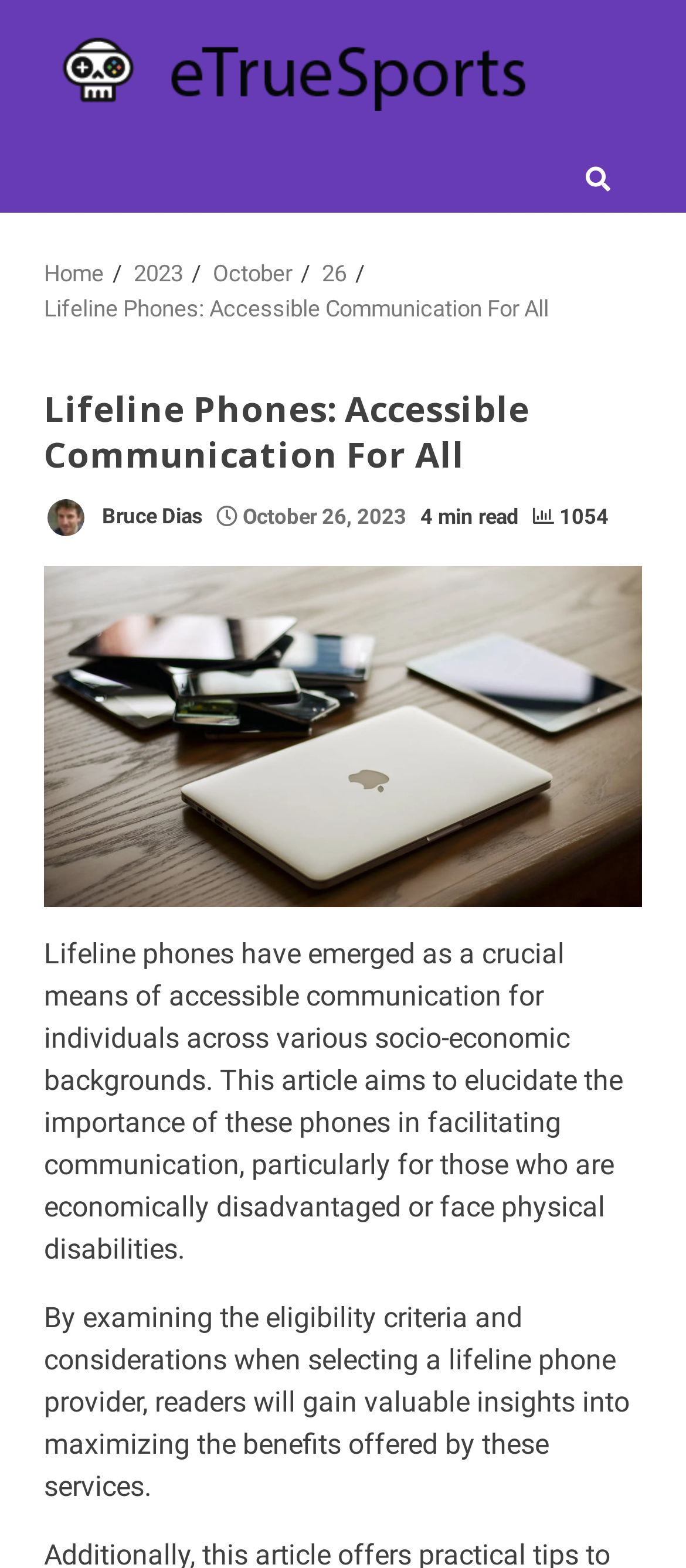Locate the bounding box coordinates for the element described below: "1054". The coordinates must be four float values between 0 and 1, formatted as [left, top, right, bottom].

[0.777, 0.321, 0.887, 0.337]